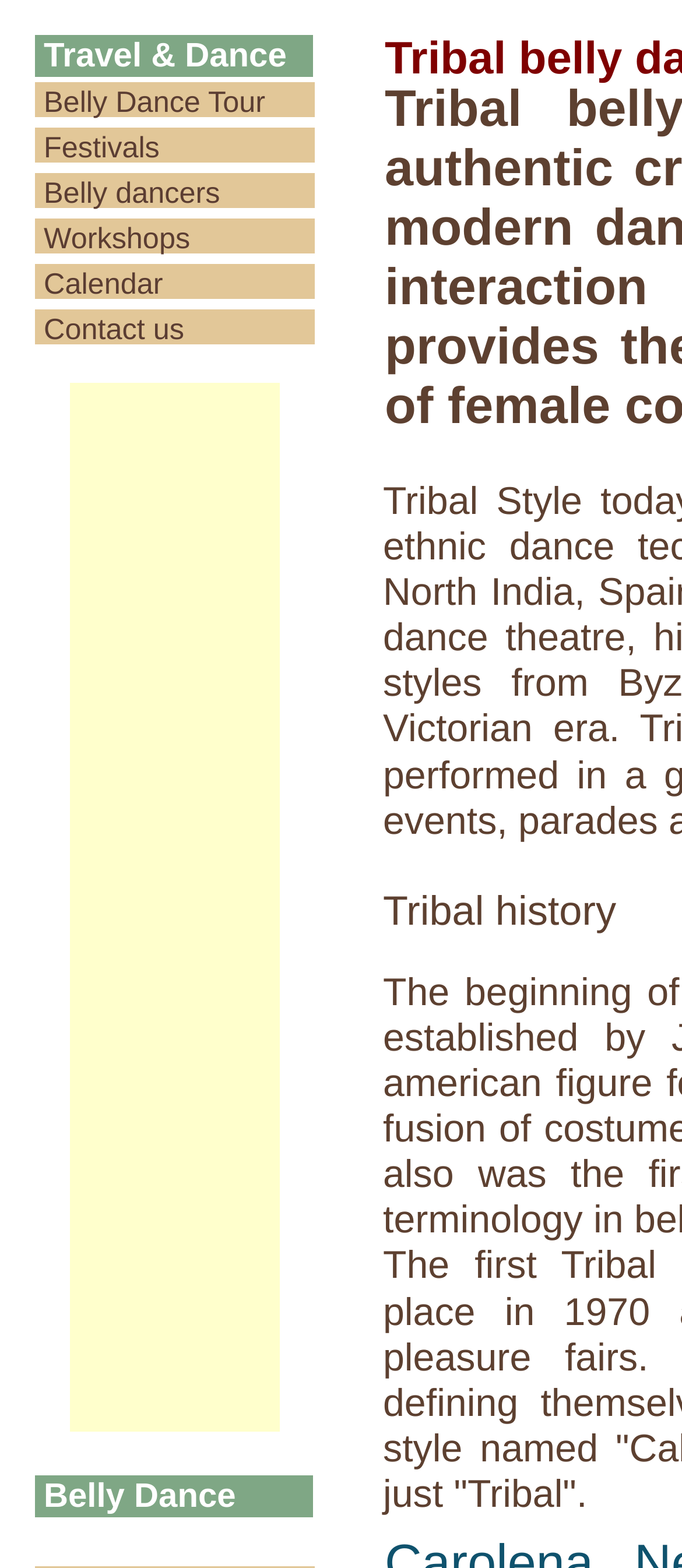Given the description of the UI element: "Festivals", predict the bounding box coordinates in the form of [left, top, right, bottom], with each value being a float between 0 and 1.

[0.051, 0.124, 0.474, 0.151]